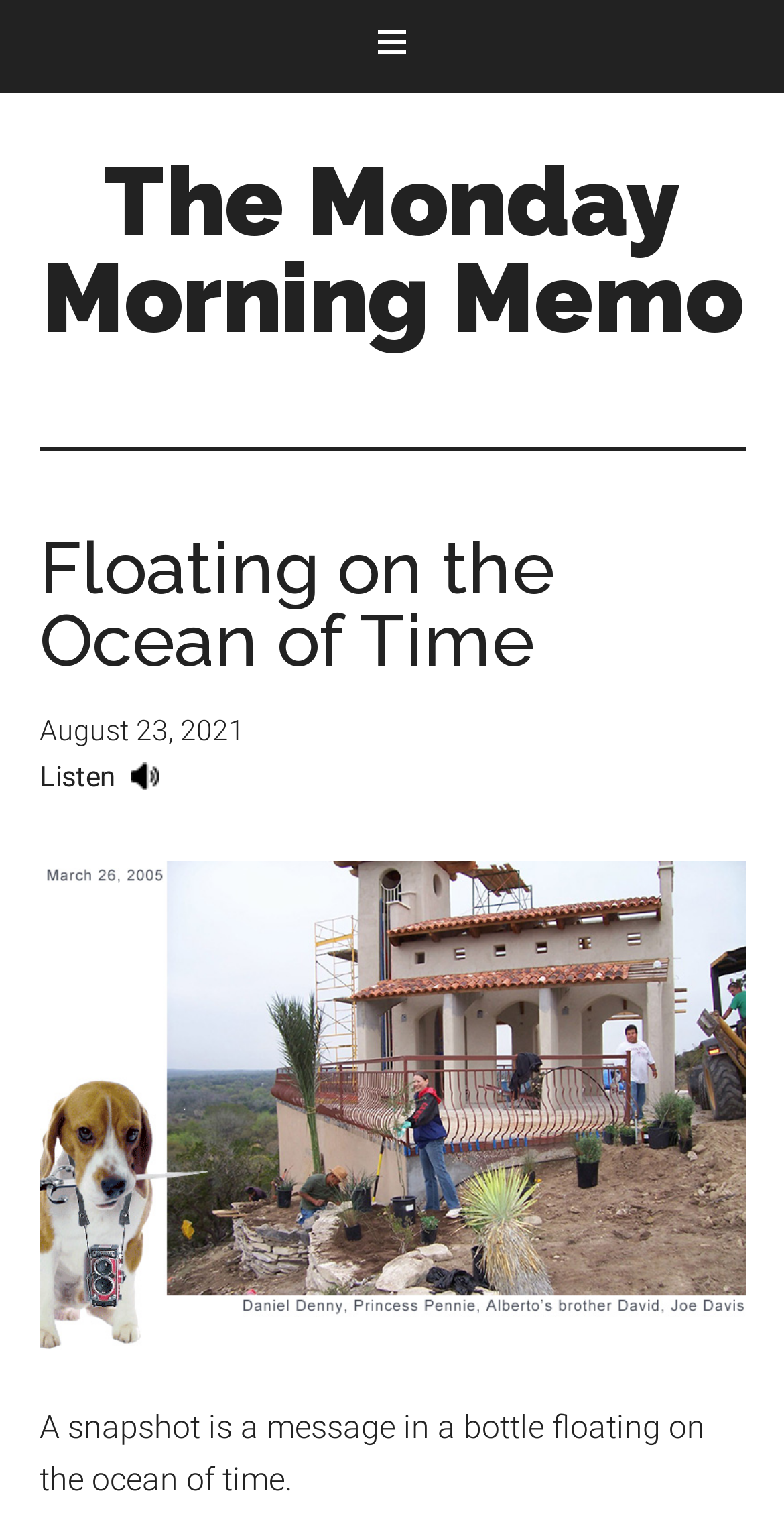Provide your answer to the question using just one word or phrase: How many elements are in the main header?

5